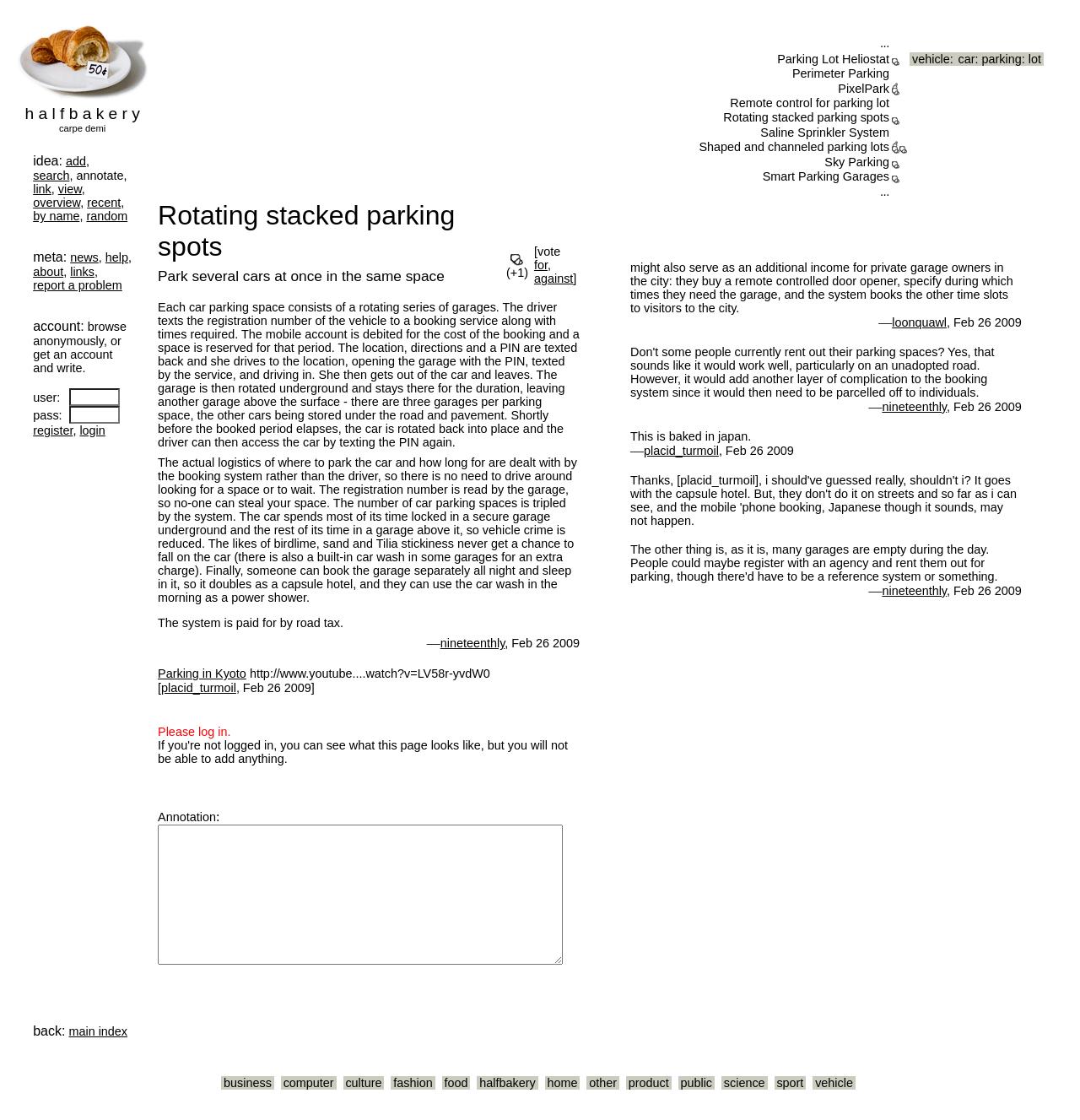Please identify the bounding box coordinates of the clickable area that will fulfill the following instruction: "click the 'add' link". The coordinates should be in the format of four float numbers between 0 and 1, i.e., [left, top, right, bottom].

[0.061, 0.138, 0.08, 0.15]